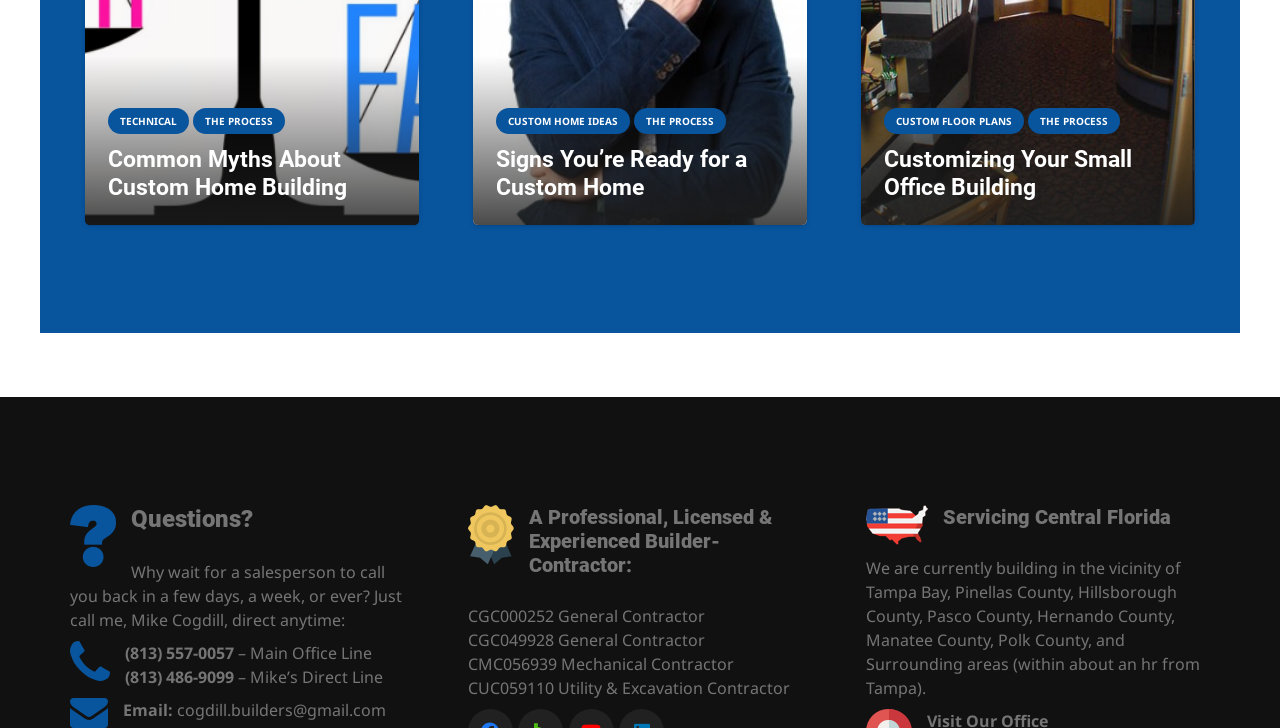What is the phone number of Mike Cogdill?
Using the image as a reference, answer the question in detail.

The phone number of Mike Cogdill can be found in the section where his contact information is provided. Specifically, it is mentioned in the StaticText element with the text '(813) 557-0057'.